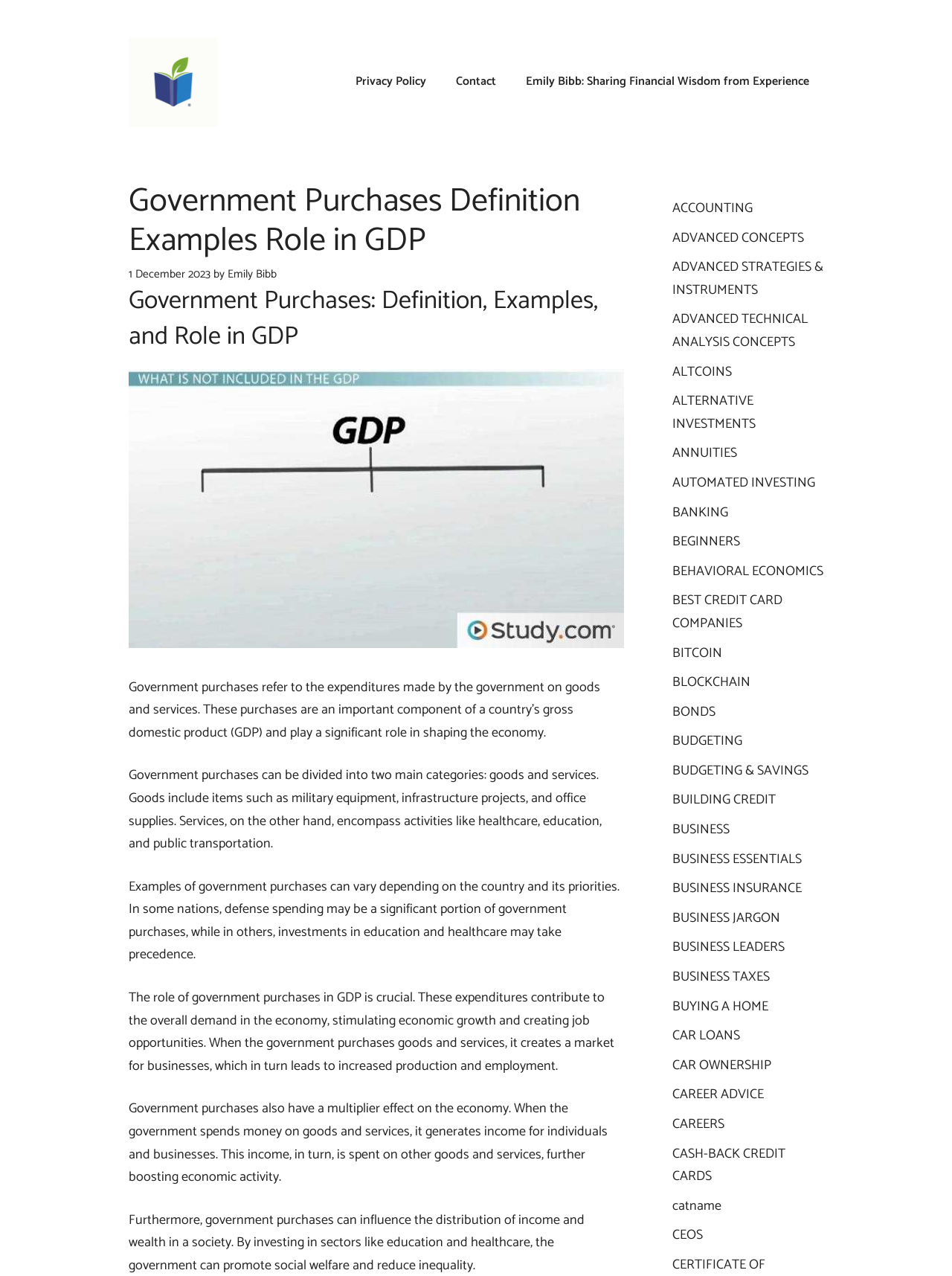Please provide a one-word or short phrase answer to the question:
What is the effect of government purchases on the economy?

Stimulating economic growth